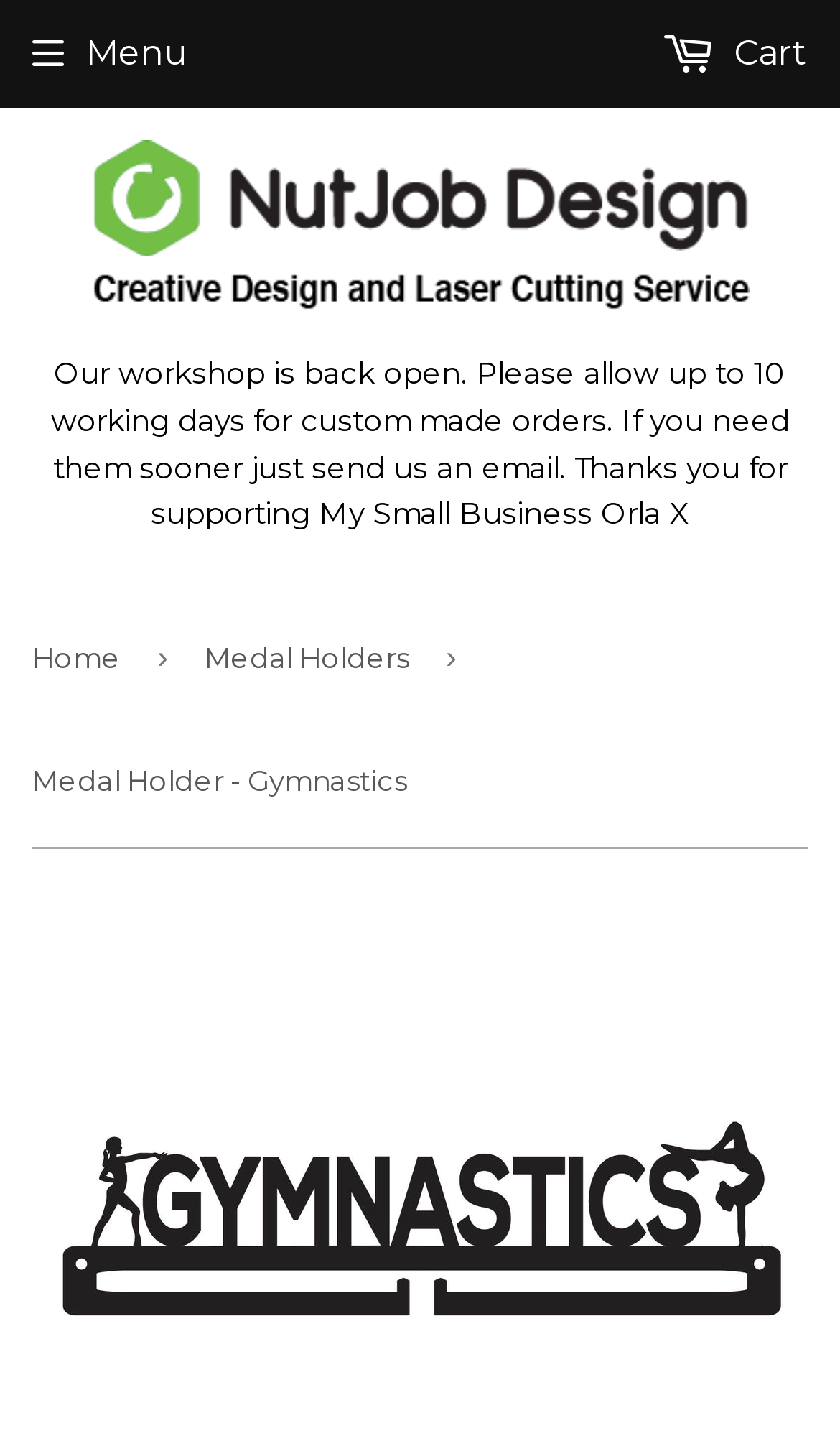Extract the bounding box coordinates of the UI element described by: "Menu". The coordinates should include four float numbers ranging from 0 to 1, e.g., [left, top, right, bottom].

[0.038, 0.003, 0.226, 0.072]